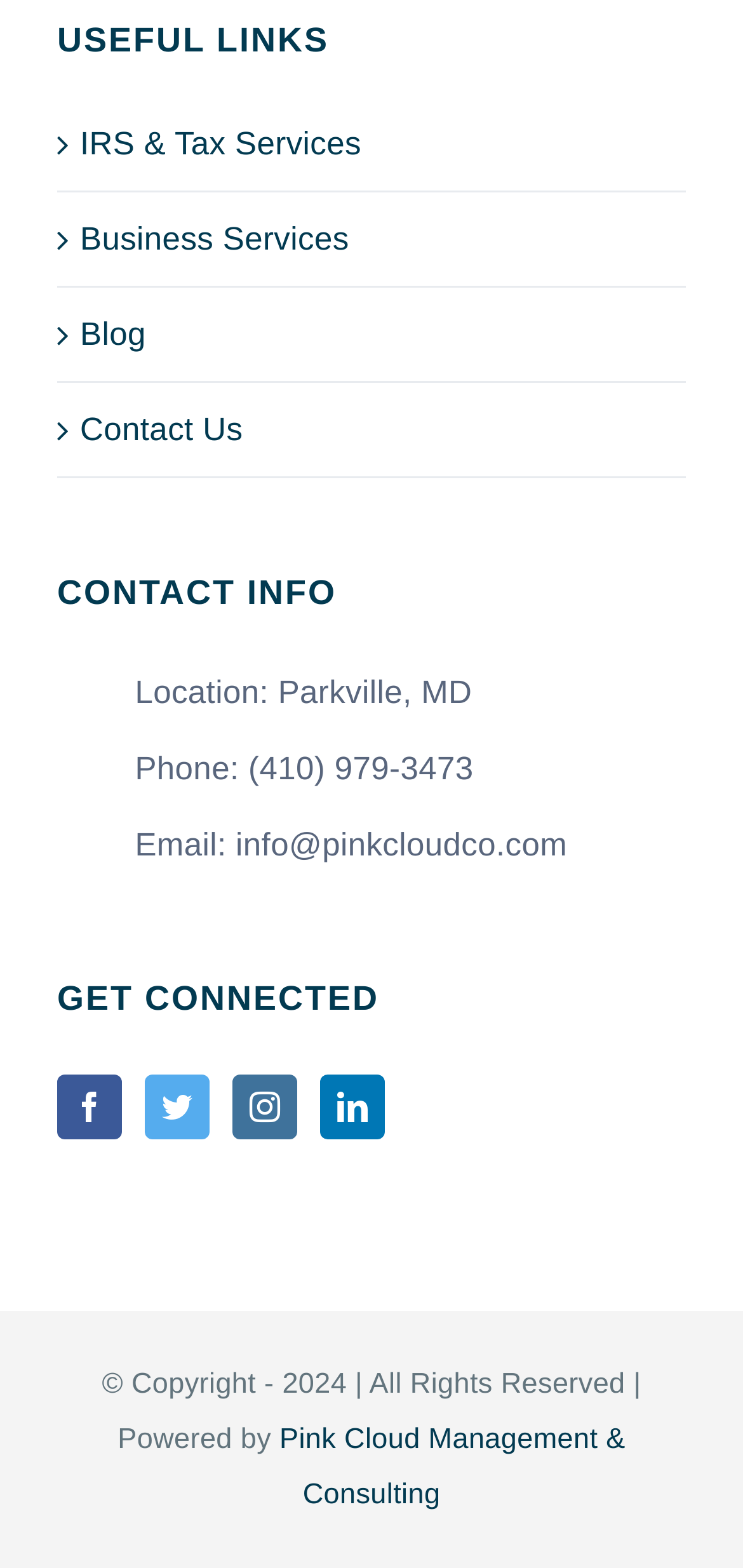Please provide the bounding box coordinates for the UI element as described: "Business Services". The coordinates must be four floats between 0 and 1, represented as [left, top, right, bottom].

[0.108, 0.134, 0.897, 0.17]